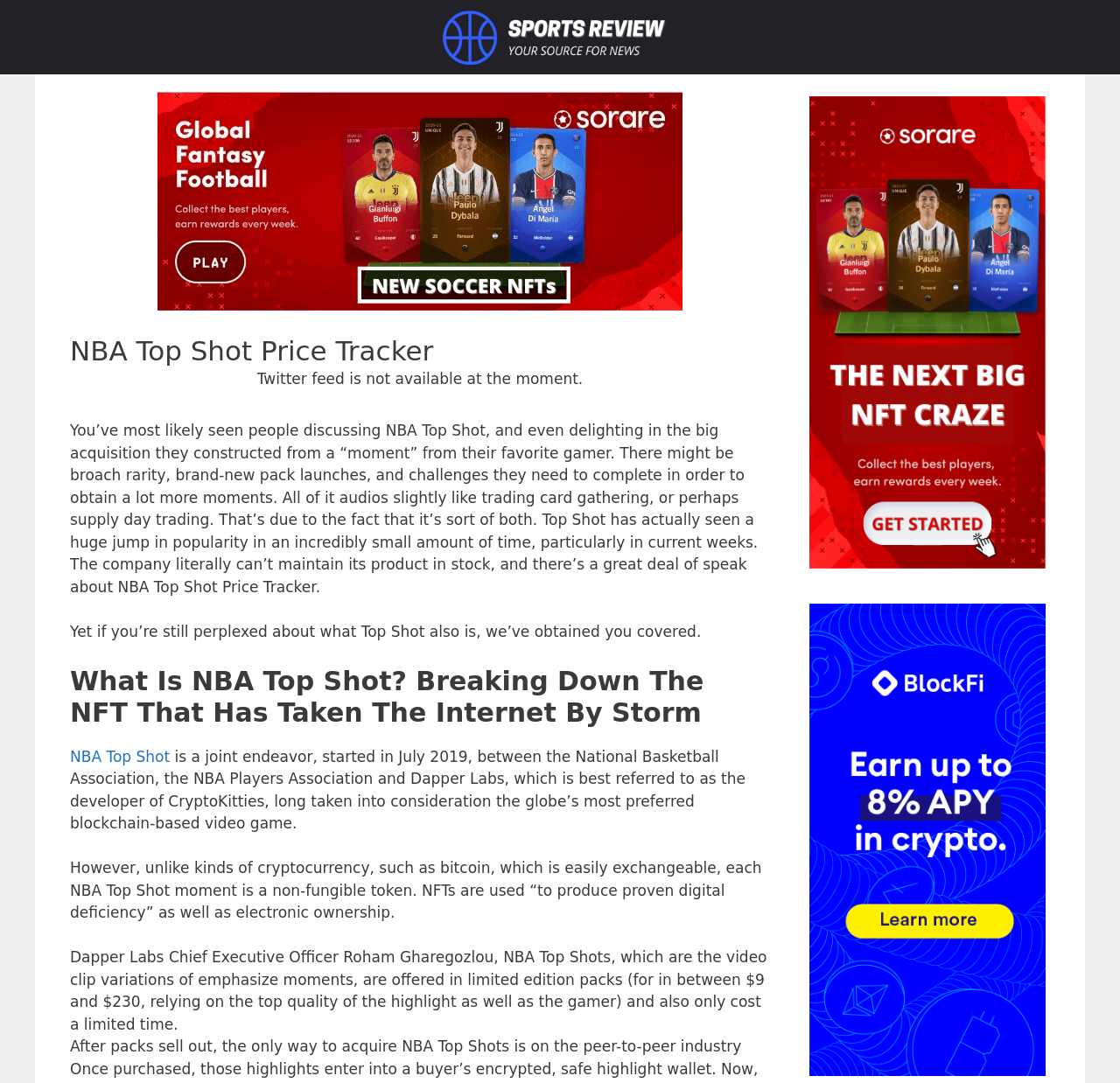Predict the bounding box coordinates of the UI element that matches this description: "alt="Boston Sports Review"". The coordinates should be in the format [left, top, right, bottom] with each value between 0 and 1.

[0.355, 0.026, 0.645, 0.042]